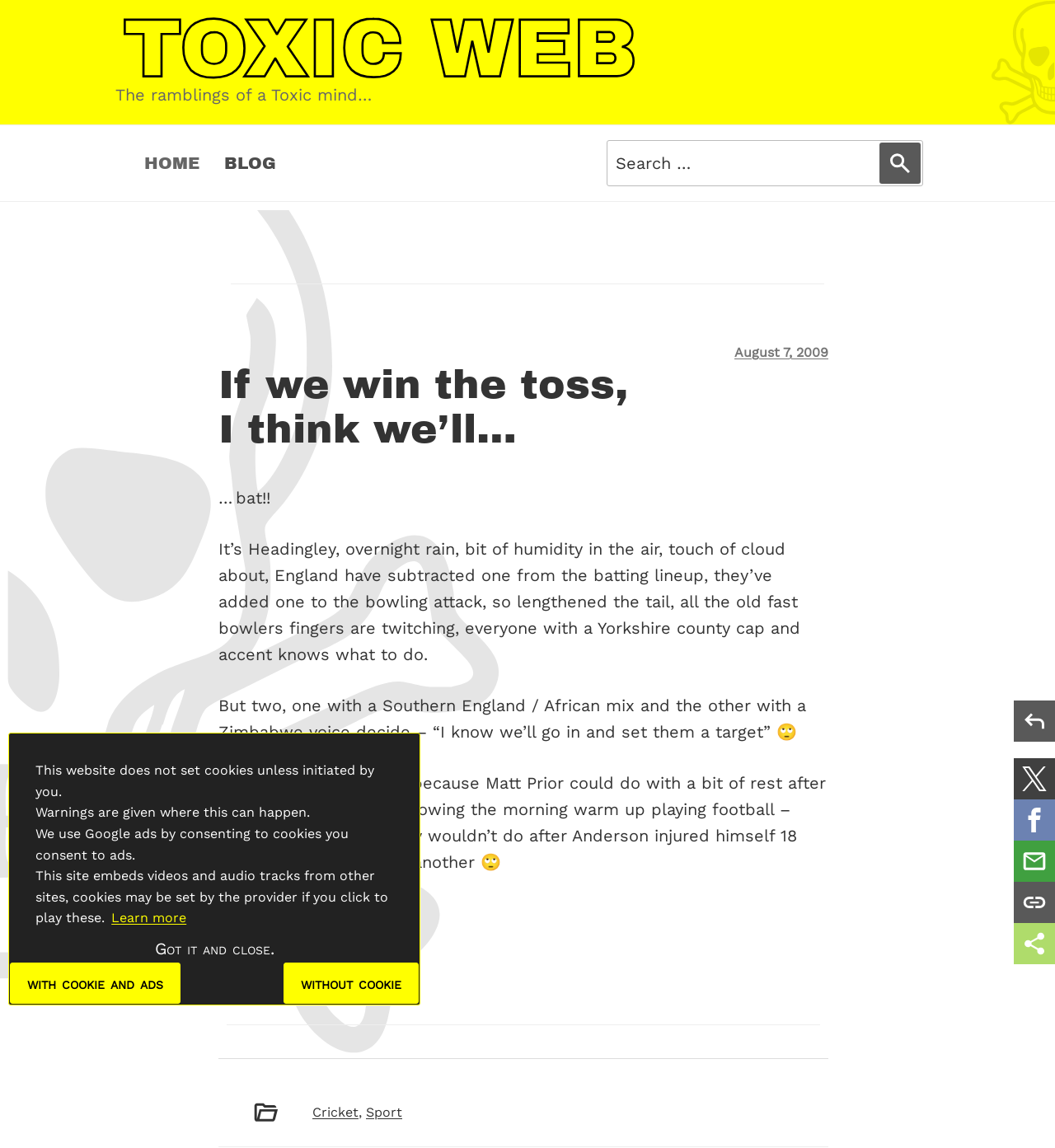Can you pinpoint the bounding box coordinates for the clickable element required for this instruction: "Click on the 'Share this' button"? The coordinates should be four float numbers between 0 and 1, i.e., [left, top, right, bottom].

[0.961, 0.804, 1.0, 0.84]